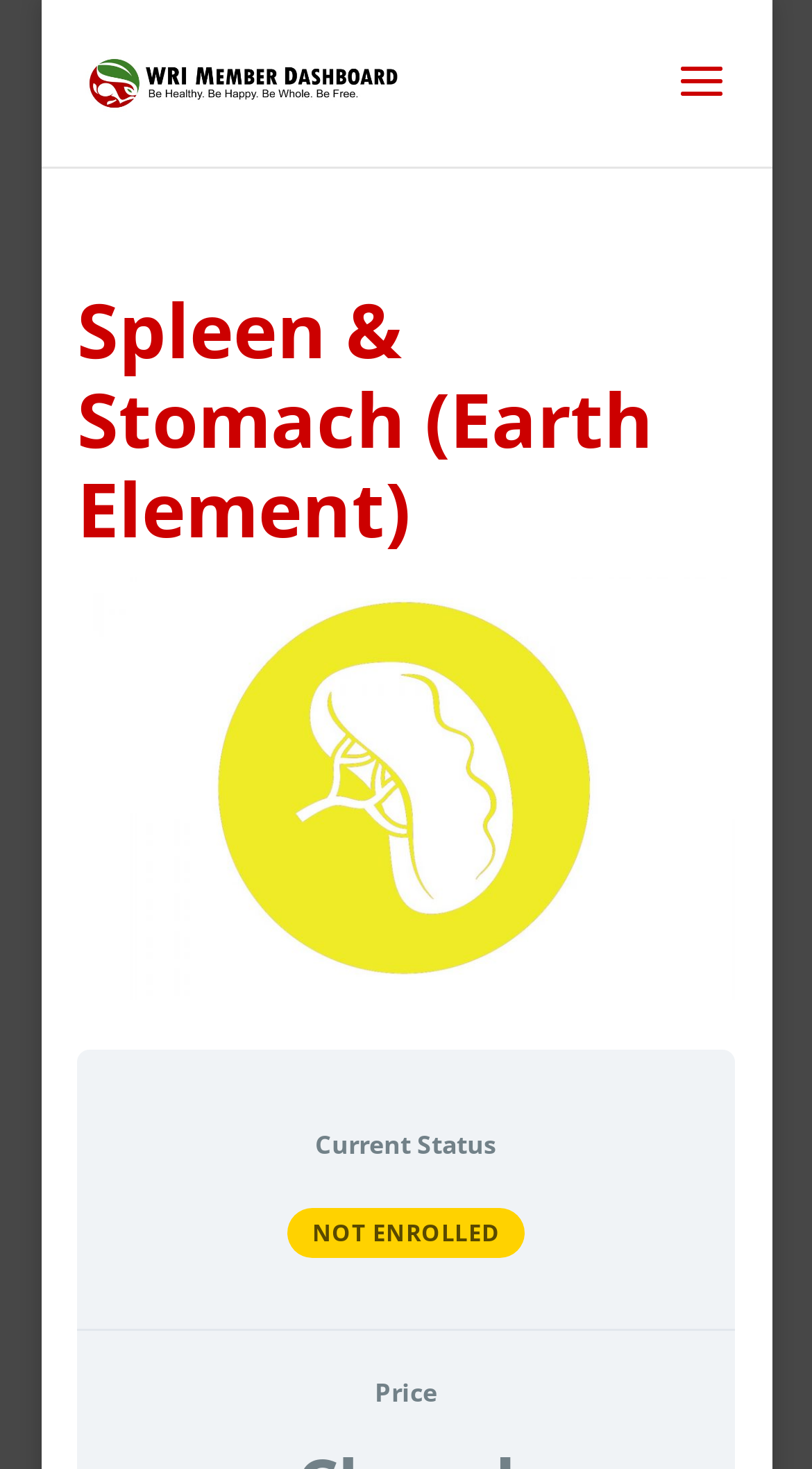Using the description: "alt="WRI Member Dashboard"", determine the UI element's bounding box coordinates. Ensure the coordinates are in the format of four float numbers between 0 and 1, i.e., [left, top, right, bottom].

[0.105, 0.039, 0.51, 0.07]